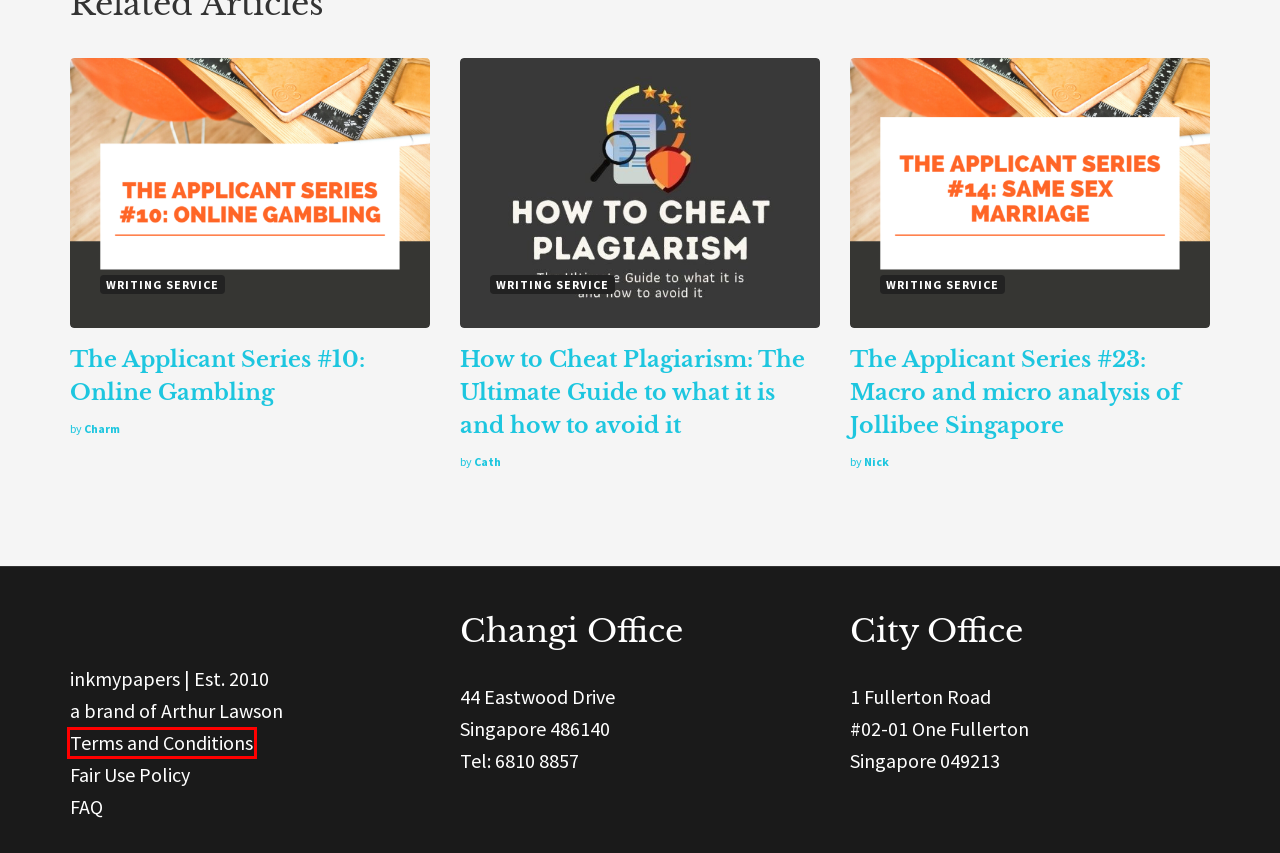Analyze the screenshot of a webpage with a red bounding box and select the webpage description that most accurately describes the new page resulting from clicking the element inside the red box. Here are the candidates:
A. Why so expensive? | inkmypapers Singapore
B. The Applicant Series #23: Macro and micro analysis of Jollibee Singapore | inkmypapers
C. Essay Writing Service in Singapore | 200% Sure Pass | Psychology, Sociology, Nursing, Law and more
D. Frequently Asked Questions (FAQ) | Inkmypapers ® 2009
E. The Applicant Series #10: Online Gambling | inkmypapers
F. Starred Archives | inkmypapers
G. How to Cheat Plagiarism: The Ultimate Guide
H. Terms and Conditions | Singapore Assignment Help ® 2009

H